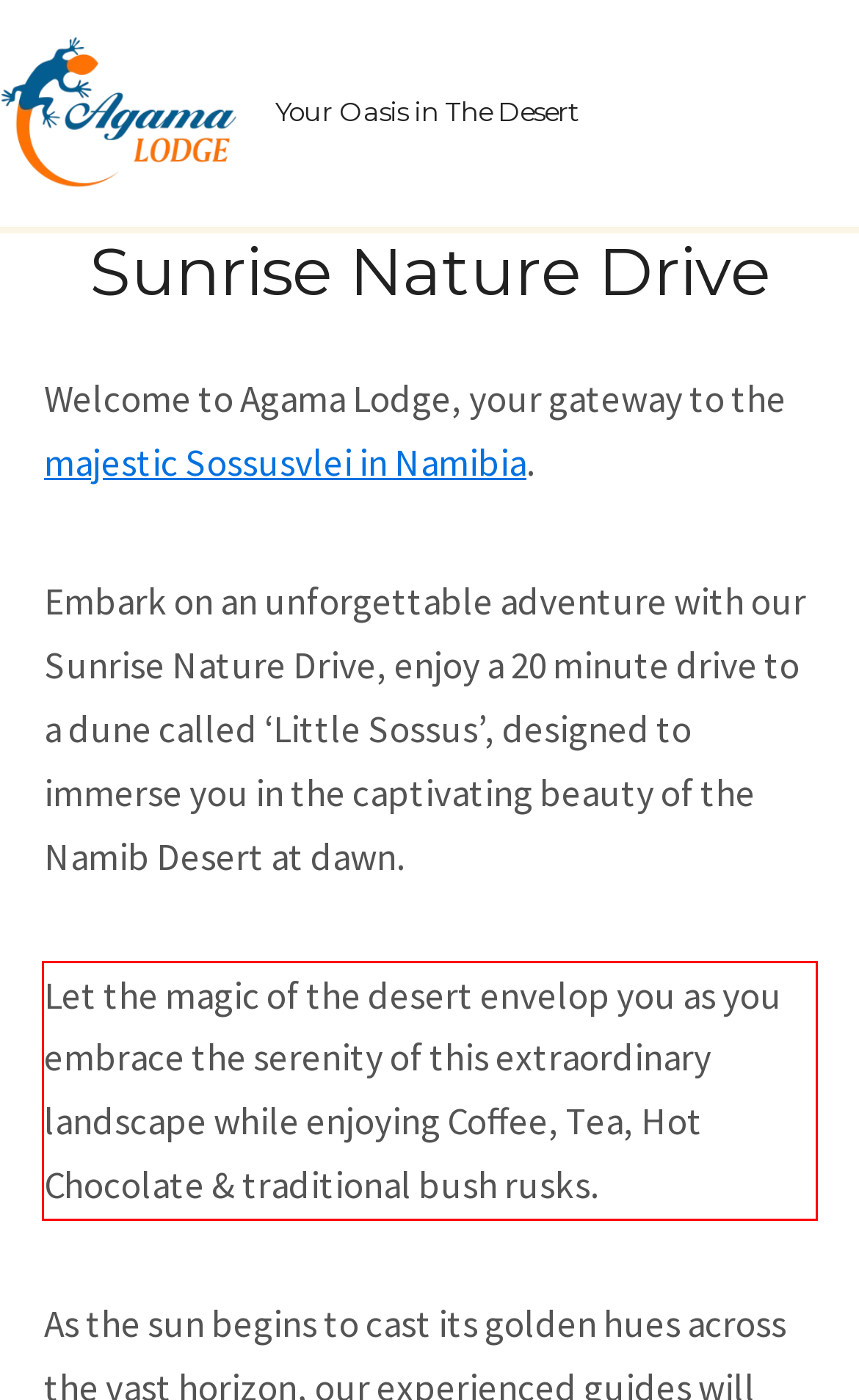Please examine the screenshot of the webpage and read the text present within the red rectangle bounding box.

Let the magic of the desert envelop you as you embrace the serenity of this extraordinary landscape while enjoying Coffee, Tea, Hot Chocolate & traditional bush rusks.